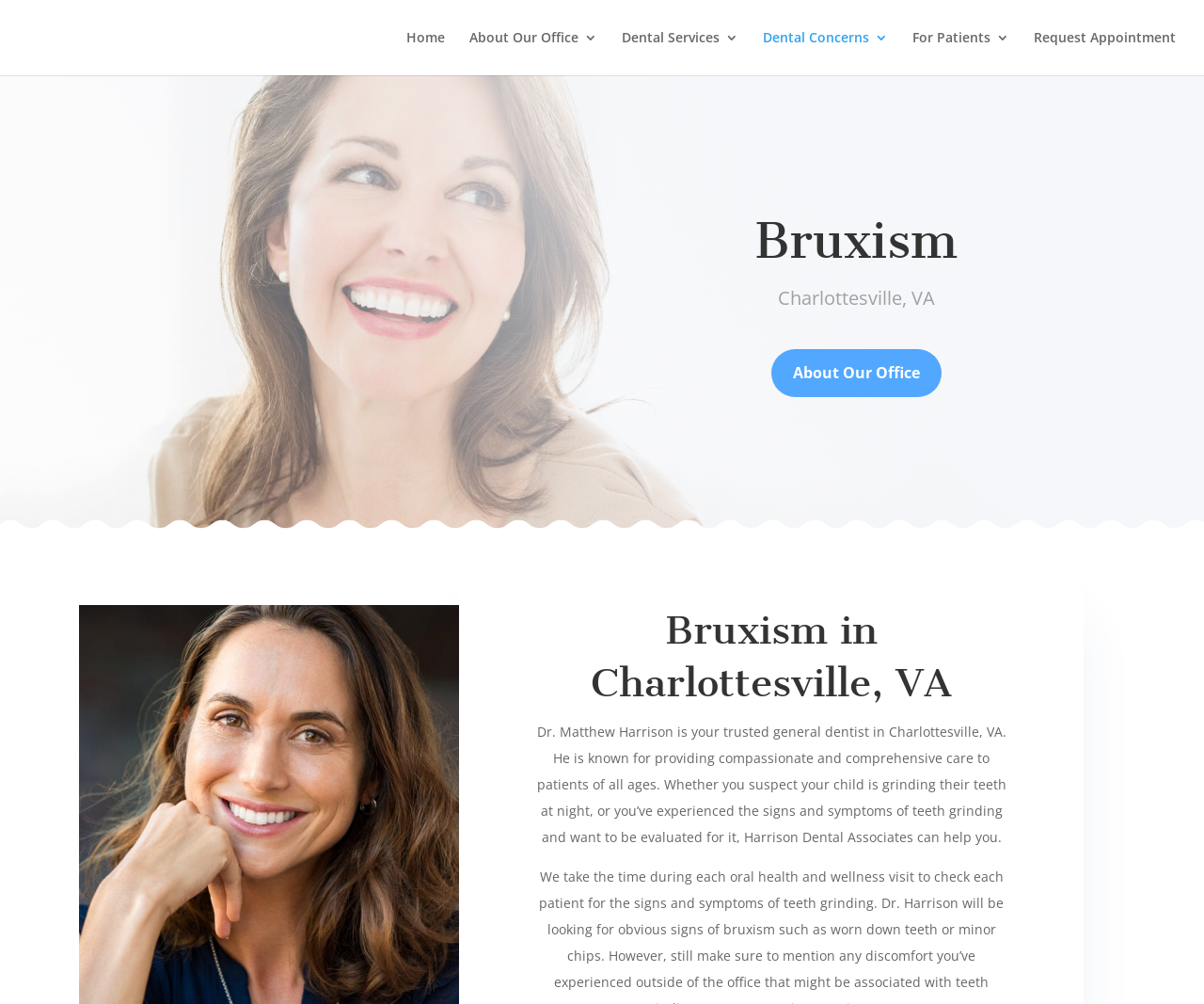What is the age range of patients that the dentist provides care to?
Please interpret the details in the image and answer the question thoroughly.

The question can be answered by reading the StaticText element which mentions '...providing compassionate and comprehensive care to patients of all ages...'